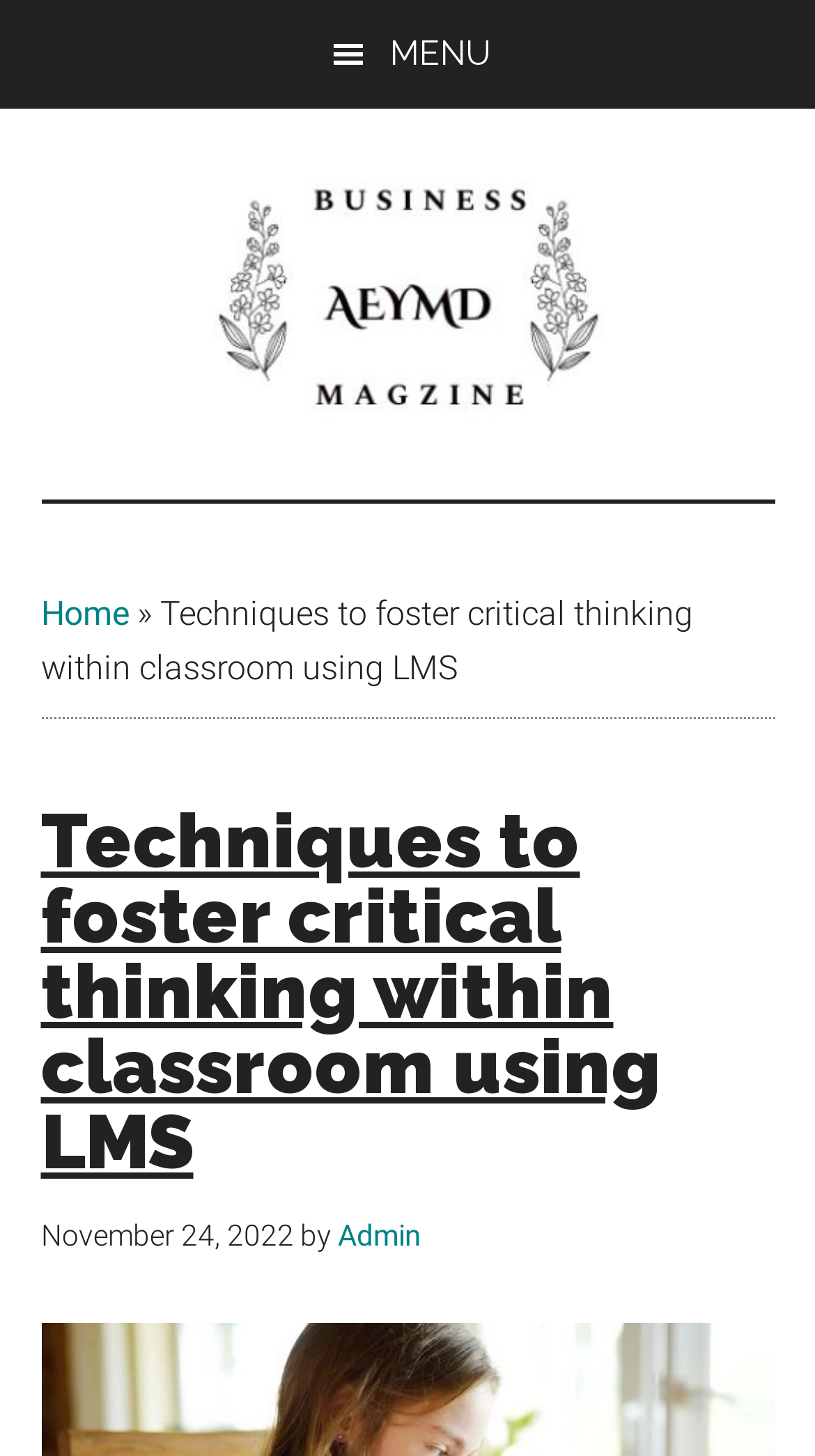What is the date of the latest article?
Answer the question with detailed information derived from the image.

I found the date of the latest article by looking at the time element which is located below the heading 'Techniques to foster critical thinking within classroom using LMS', and it contains the text 'November 24, 2022'.